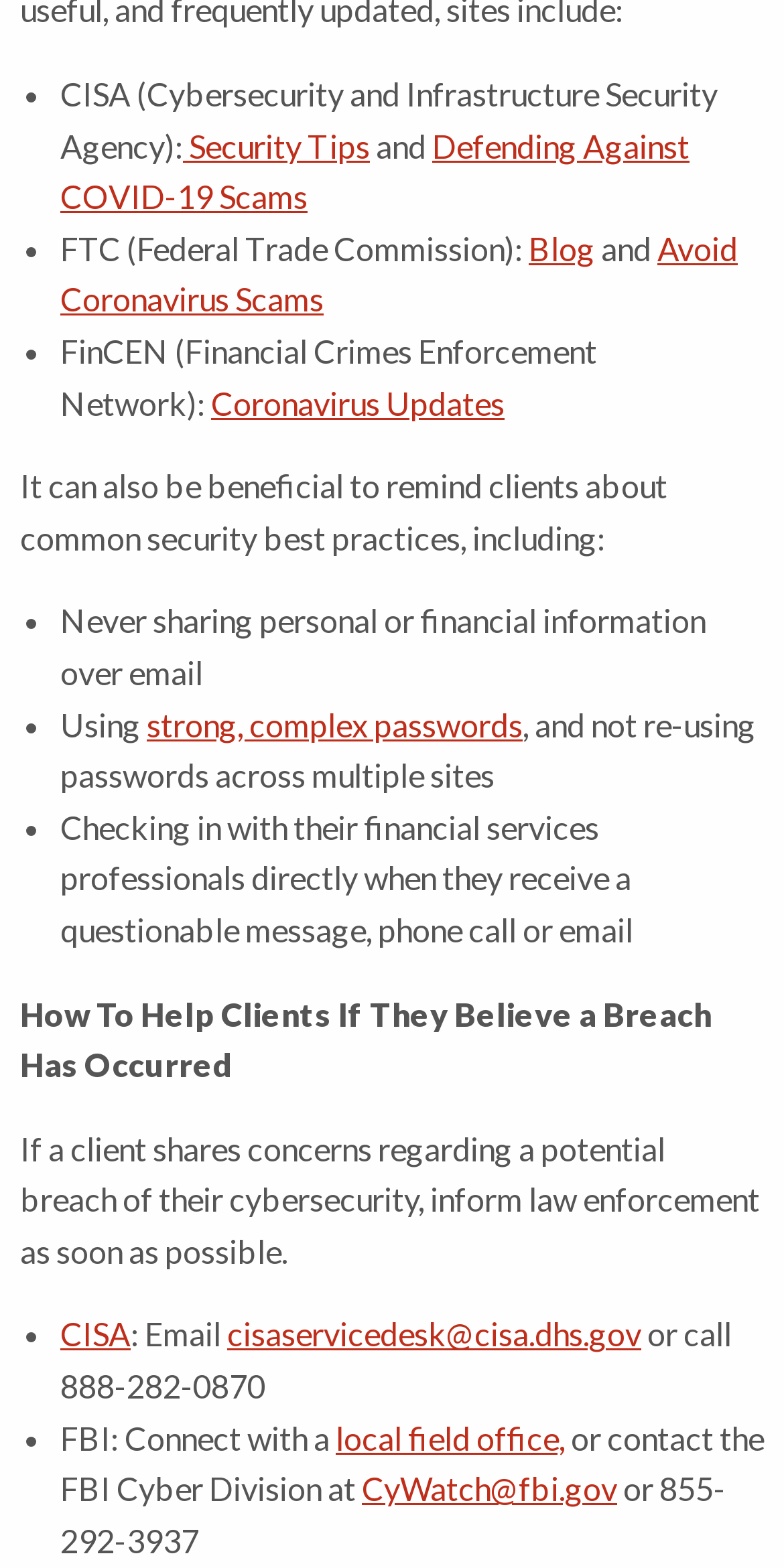How many security tips are listed?
Look at the image and respond with a one-word or short-phrase answer.

3